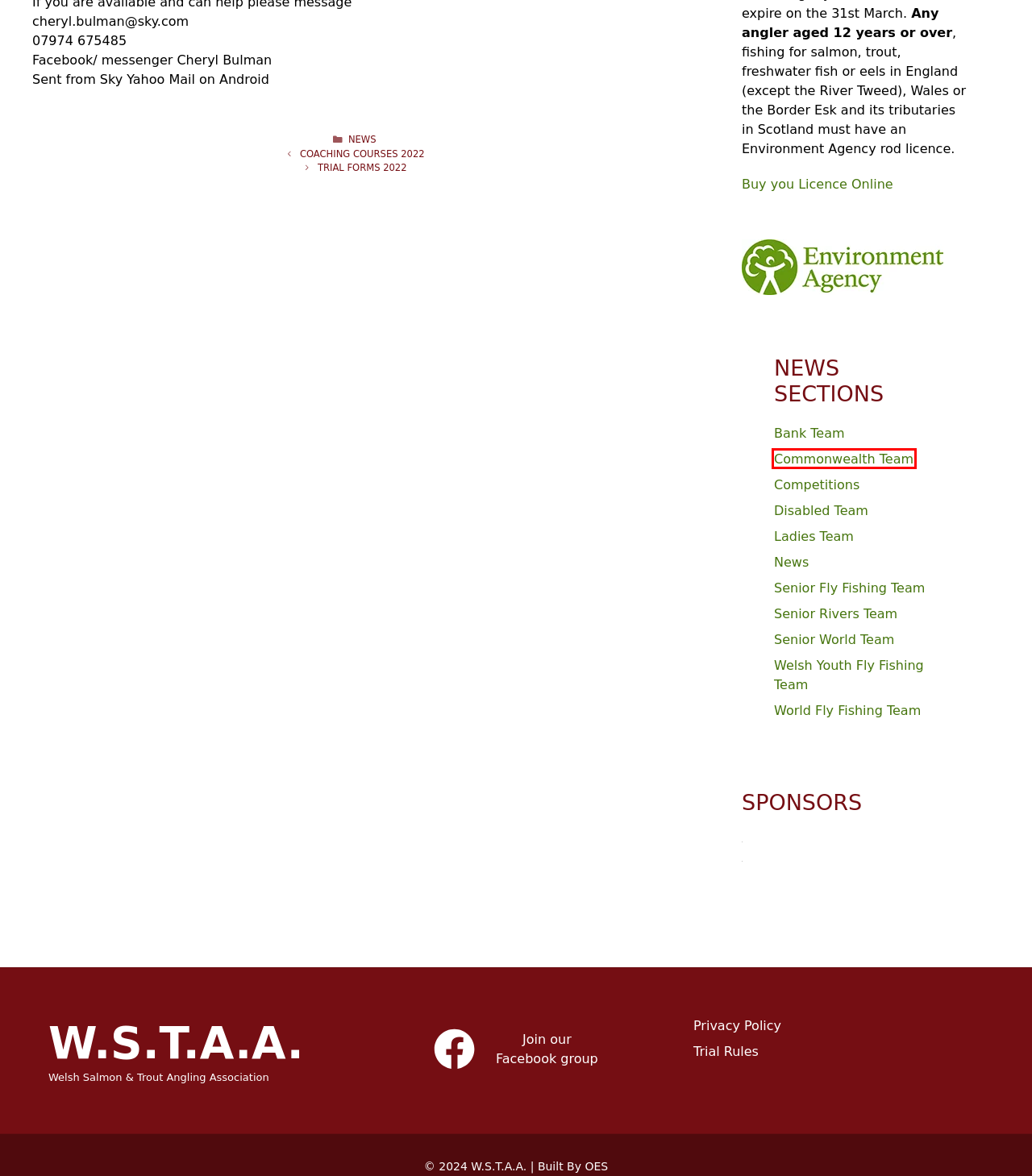View the screenshot of the webpage containing a red bounding box around a UI element. Select the most fitting webpage description for the new page shown after the element in the red bounding box is clicked. Here are the candidates:
A. Category: Bank Team - W.S.T.A.A.
B. Trial Rules - W.S.T.A.A.
C. Category: Senior Rivers Team News - W.S.T.A.A.
D. Category: Senior Fly Fishing Team News - W.S.T.A.A.
E. Category: Welsh Youth Fly Fishing Team News - W.S.T.A.A.
F. TRIAL FORMS 2022 - W.S.T.A.A.
G. Category: Commonwealth Team - W.S.T.A.A.
H. Category: Ladies Team News - W.S.T.A.A.

G